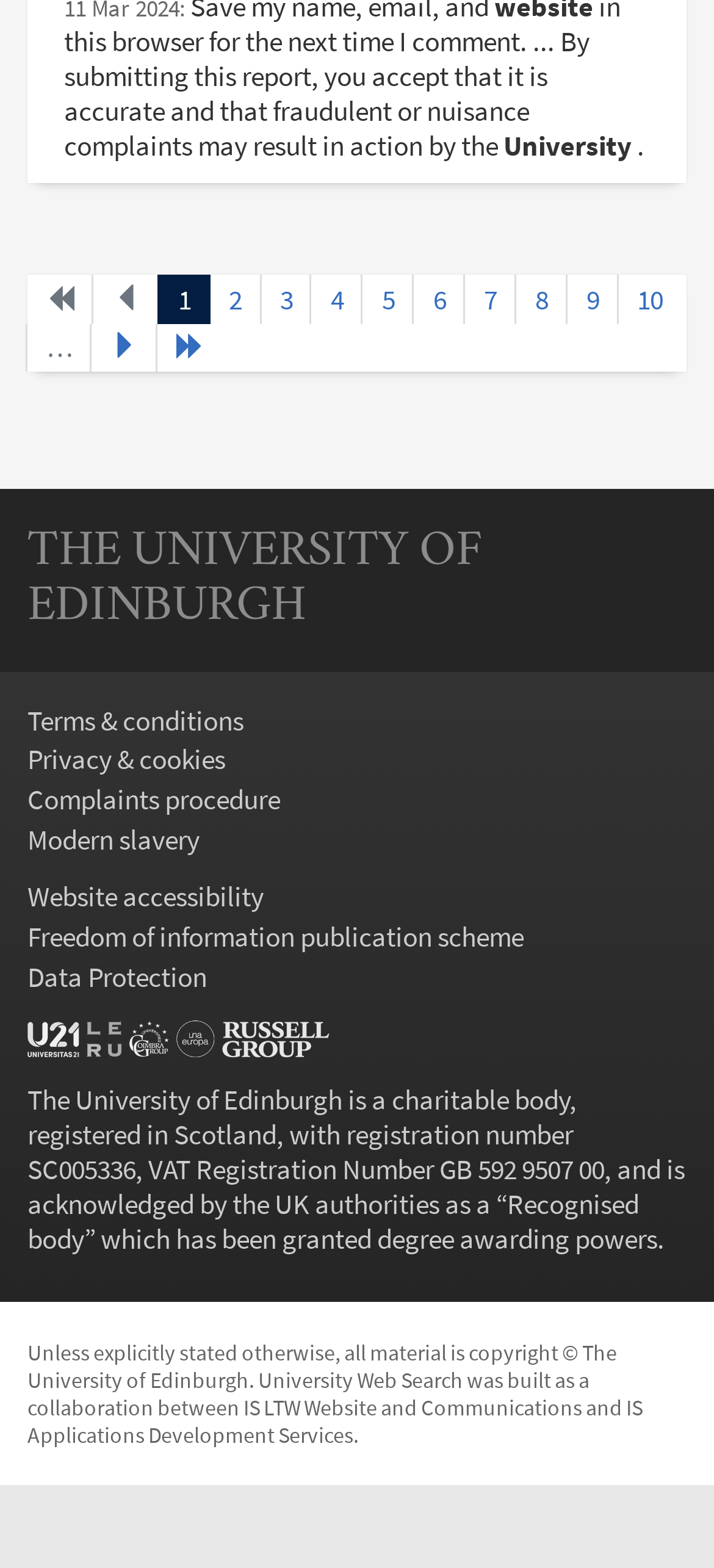Show the bounding box coordinates for the HTML element as described: "Recognised body".

[0.038, 0.757, 0.895, 0.801]